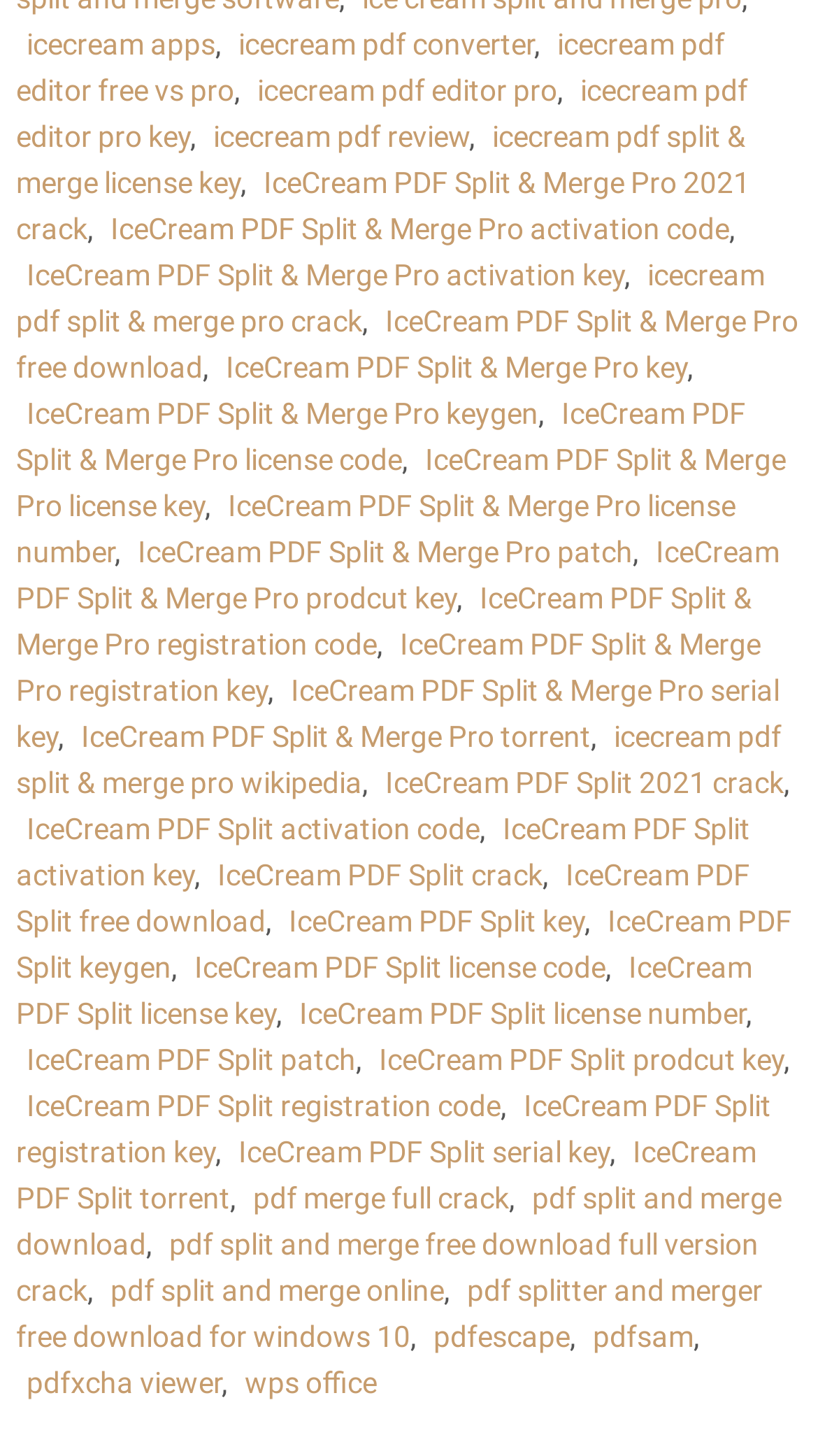Respond with a single word or short phrase to the following question: 
Are there any alternative PDF tools mentioned?

Yes